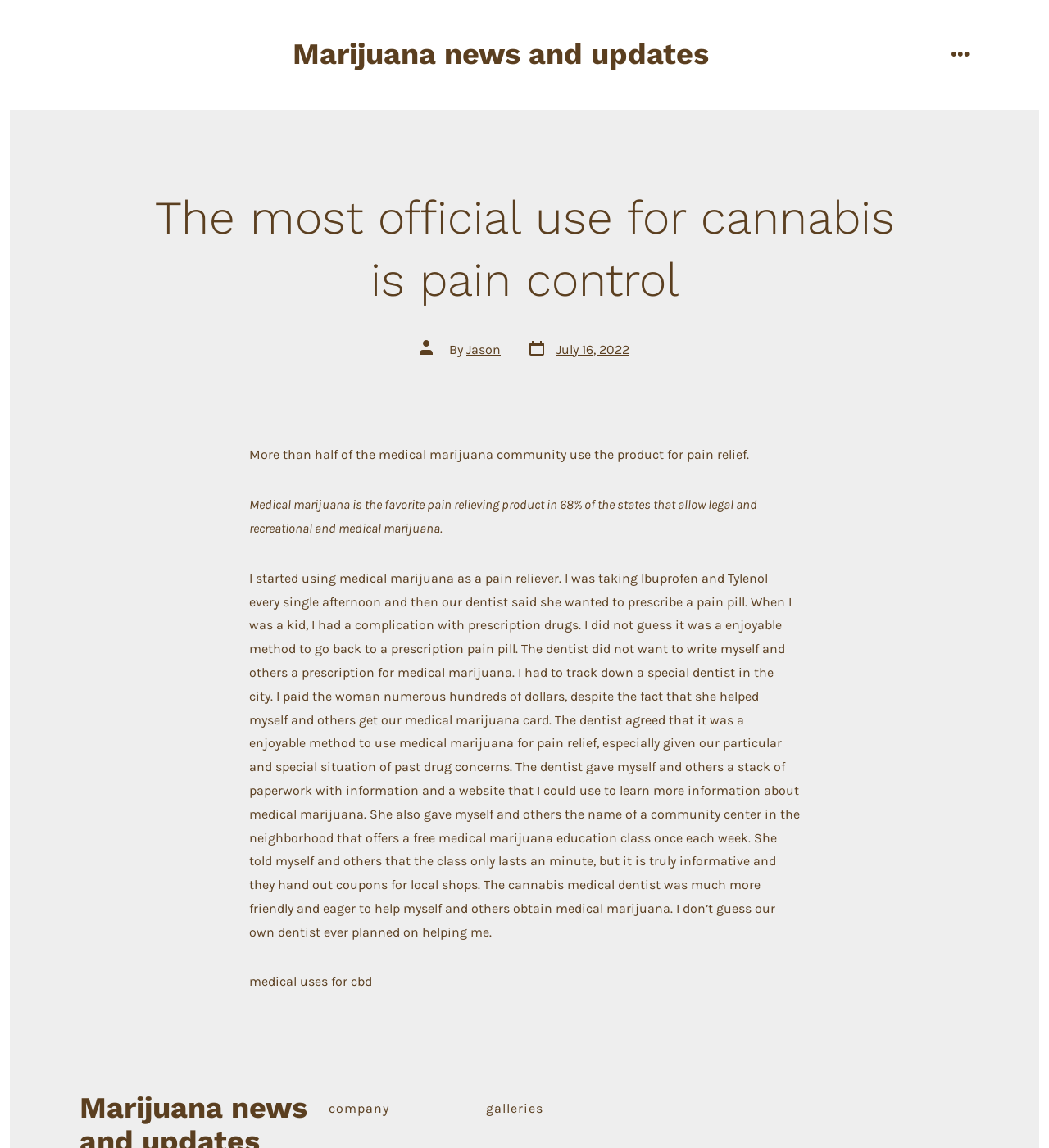Identify the bounding box coordinates for the UI element mentioned here: "Post date July 16, 2022". Provide the coordinates as four float values between 0 and 1, i.e., [left, top, right, bottom].

[0.502, 0.295, 0.6, 0.314]